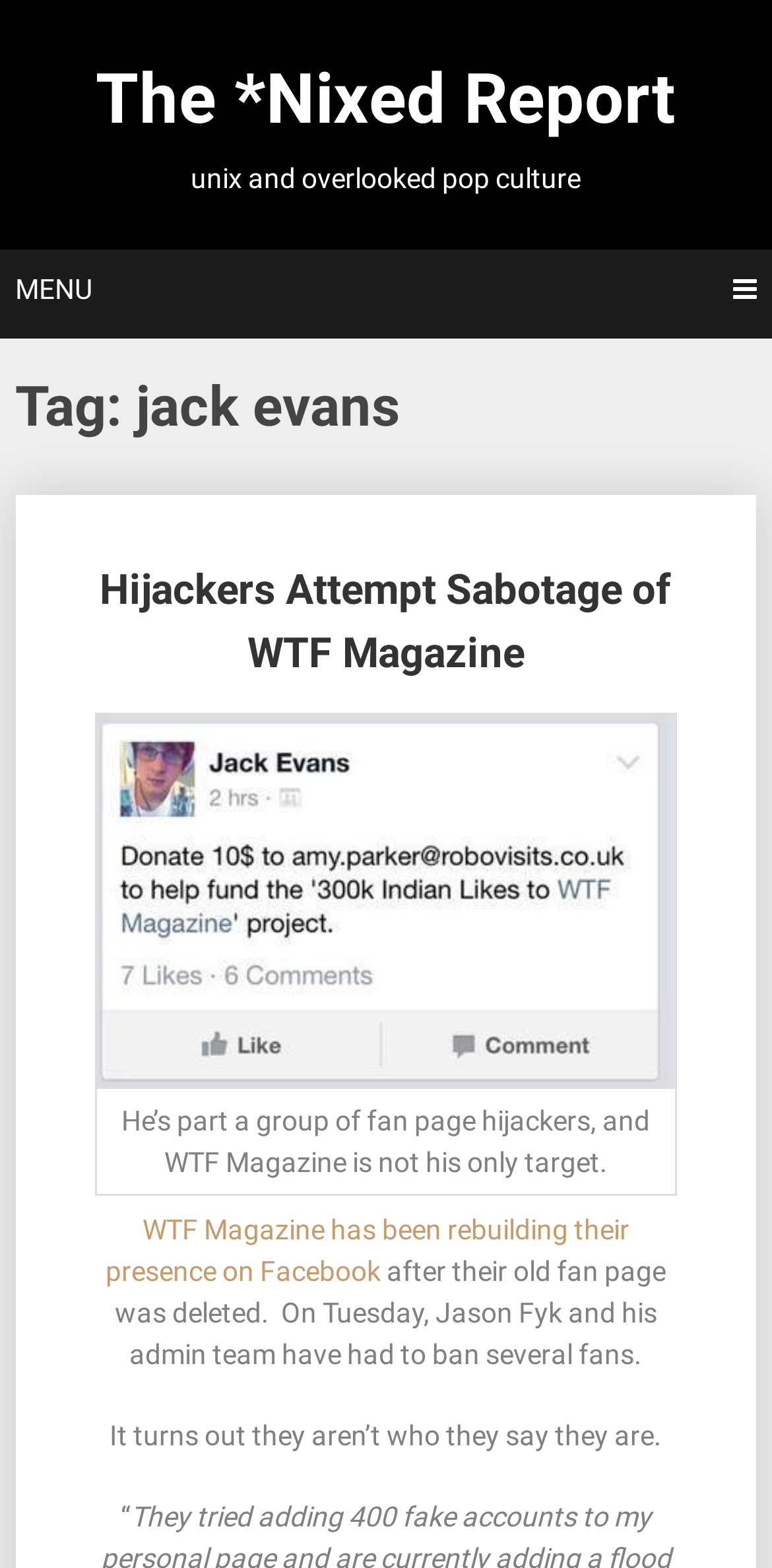What is the role of Jack Evans?
Please give a detailed and elaborate answer to the question.

Based on the text, Jack Evans is part of a group of fan page hijackers, and WTF Magazine is not his only target, as mentioned in the heading 'Tag: jack evans'.